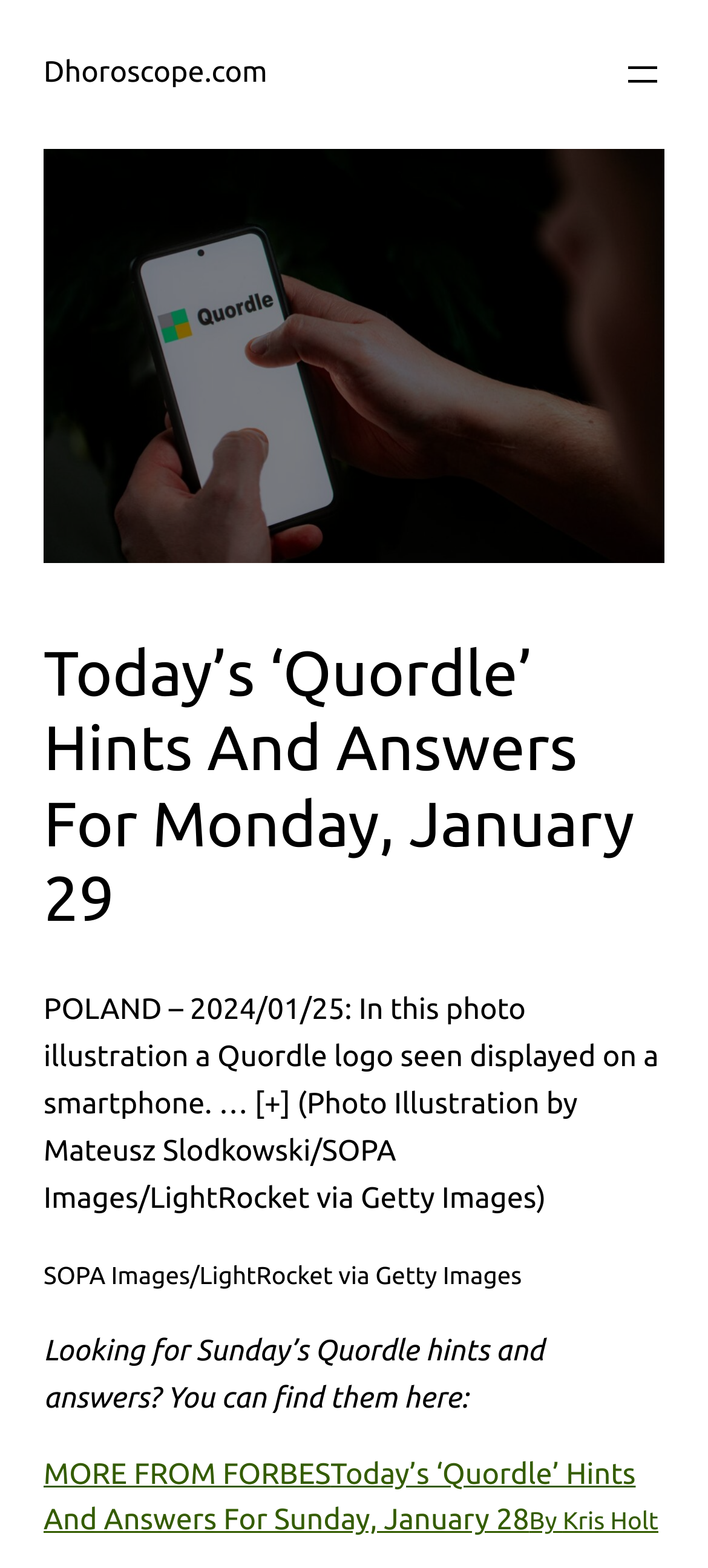Where can you find Sunday’s Quordle hints and answers?
Provide a detailed and well-explained answer to the question.

You can find Sunday’s Quordle hints and answers by clicking on the link 'Today's 'Quordle' Hints And Answers For Sunday, January 28', which is mentioned on the webpage as 'Looking for Sunday’s Quordle hints and answers? You can find them here:'.